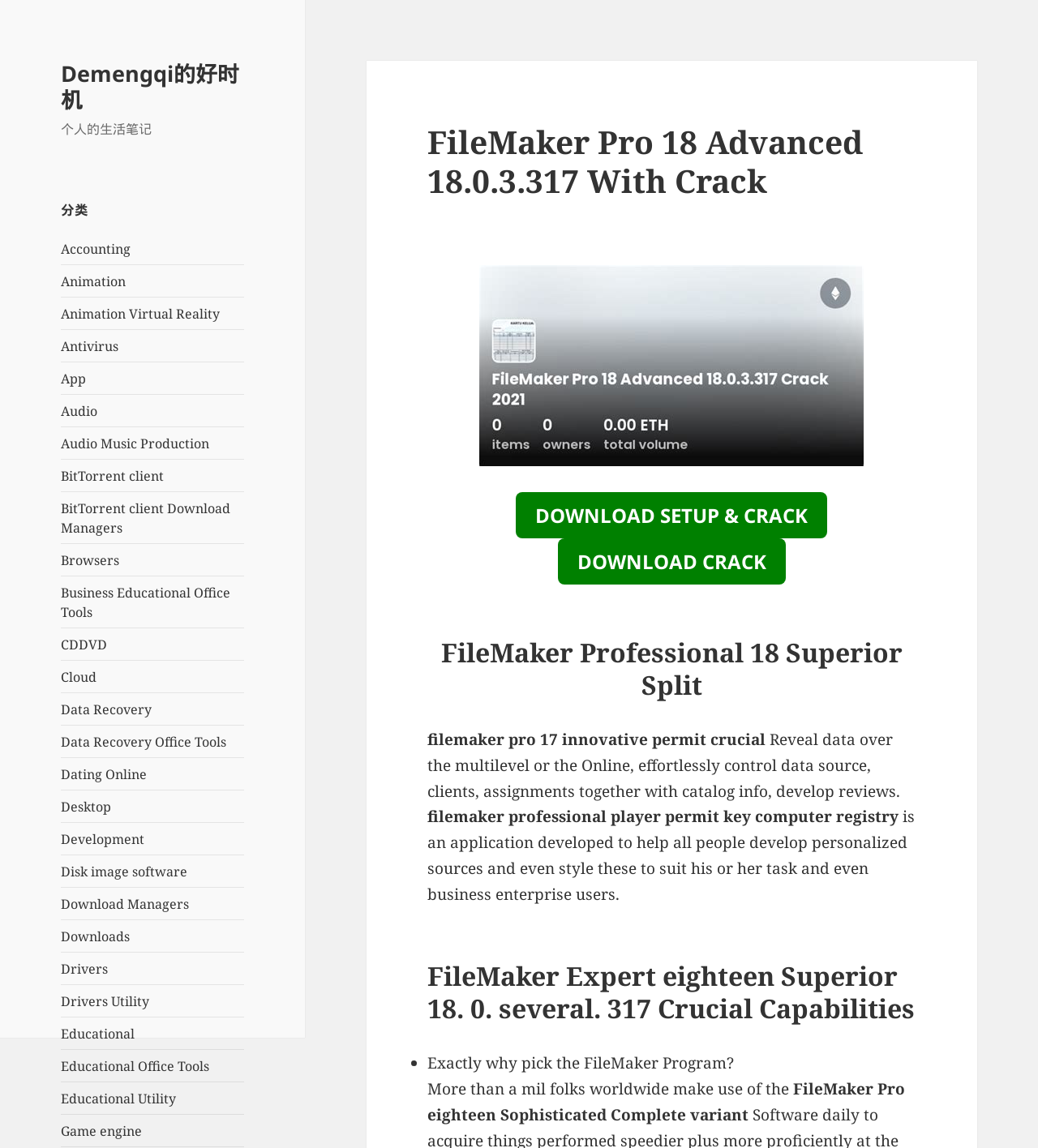Kindly determine the bounding box coordinates for the clickable area to achieve the given instruction: "Check the 'FileMaker Pro 18 Advanced 18.0.3.317 With Crack' image".

[0.462, 0.231, 0.832, 0.406]